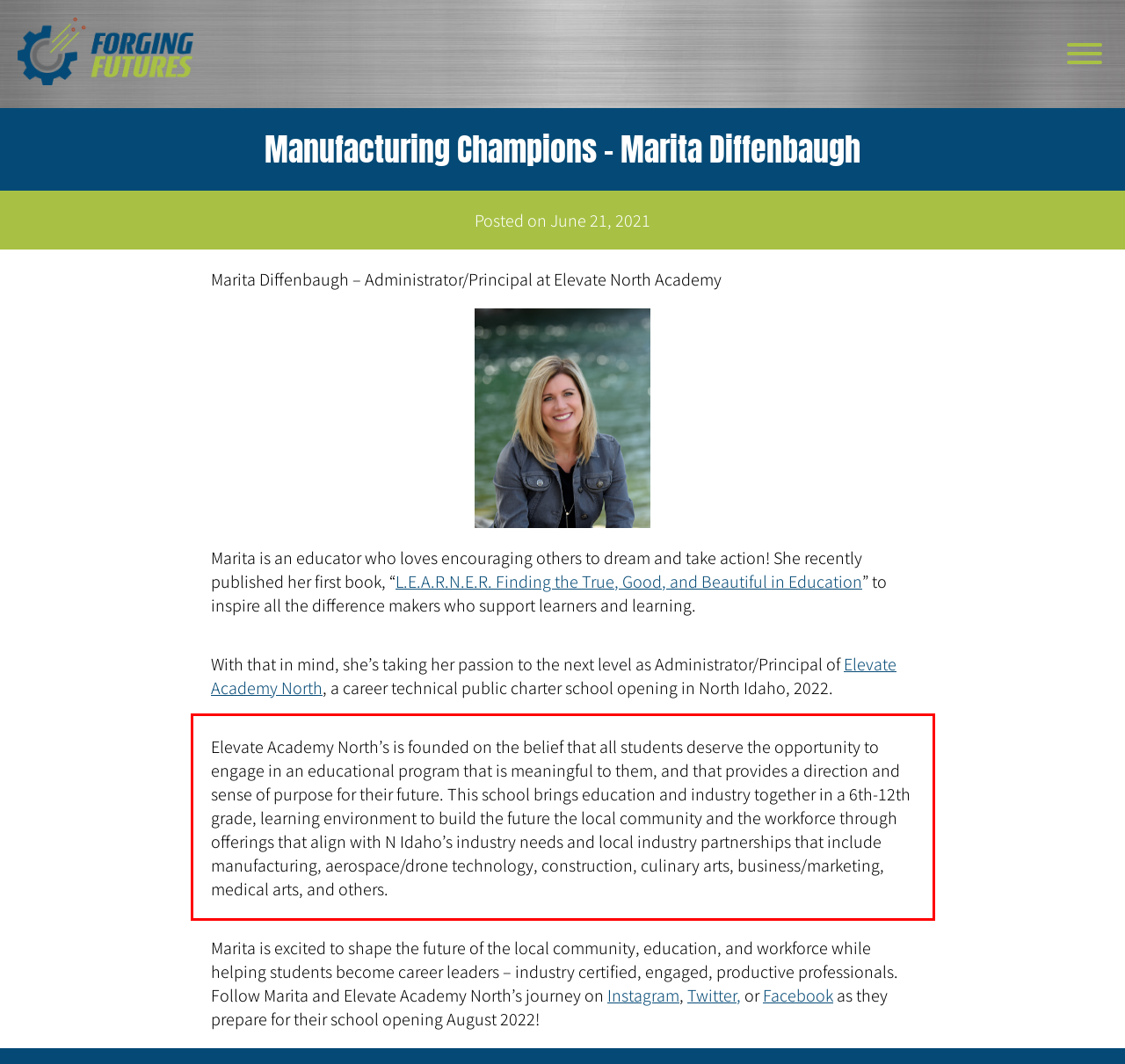Given the screenshot of a webpage, identify the red rectangle bounding box and recognize the text content inside it, generating the extracted text.

Elevate Academy North’s is founded on the belief that all students deserve the opportunity to engage in an educational program that is meaningful to them, and that provides a direction and sense of purpose for their future. This school brings education and industry together in a 6th-12th grade, learning environment to build the future the local community and the workforce through offerings that align with N Idaho’s industry needs and local industry partnerships that include manufacturing, aerospace/drone technology, construction, culinary arts, business/marketing, medical arts, and others.